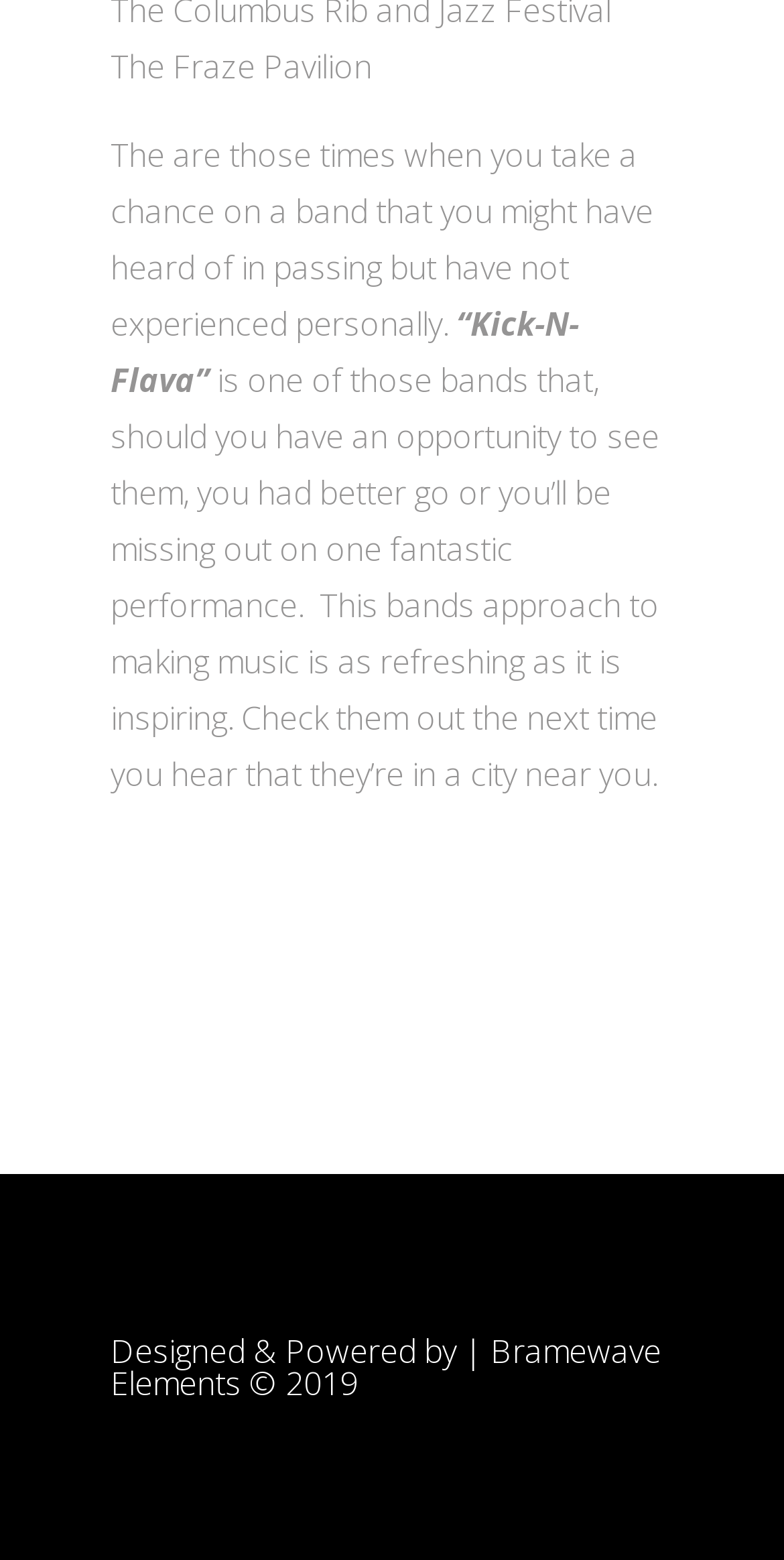Please provide the bounding box coordinates for the UI element as described: "Bramewave Elements". The coordinates must be four floats between 0 and 1, represented as [left, top, right, bottom].

[0.141, 0.852, 0.844, 0.901]